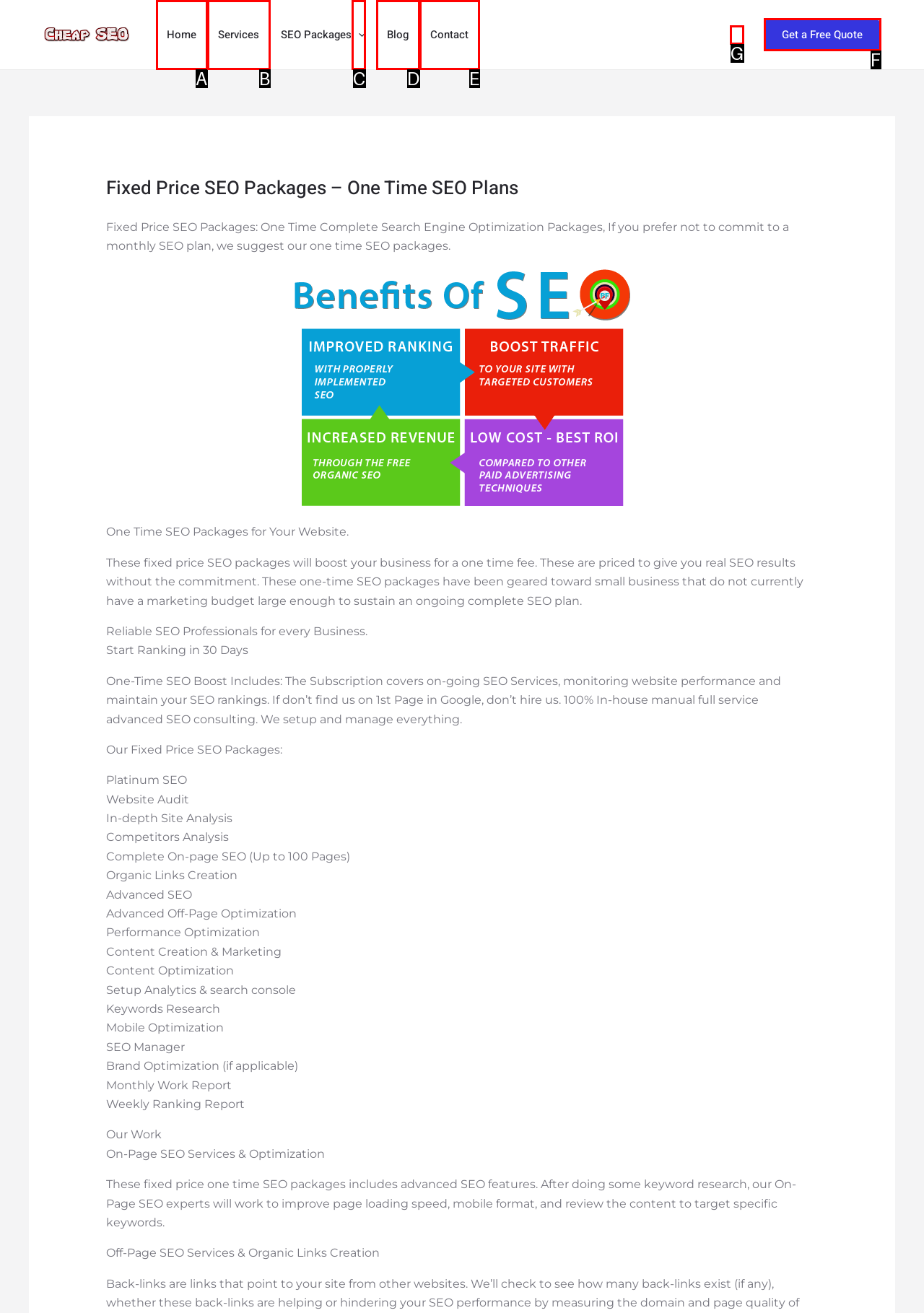Based on the description: parent_node: SEO Packages aria-label="Menu Toggle", select the HTML element that best fits. Reply with the letter of the correct choice from the options given.

C